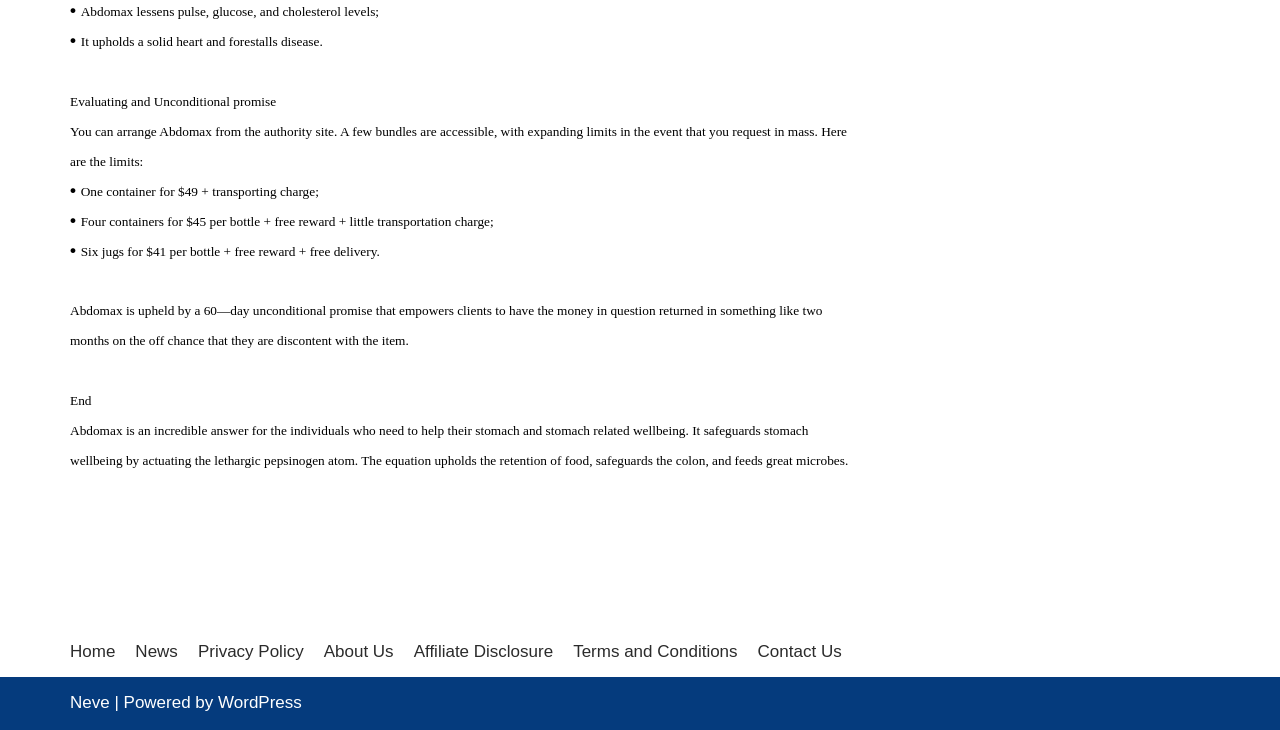Locate the bounding box coordinates of the clickable region necessary to complete the following instruction: "Click Contact Us". Provide the coordinates in the format of four float numbers between 0 and 1, i.e., [left, top, right, bottom].

[0.592, 0.874, 0.658, 0.911]